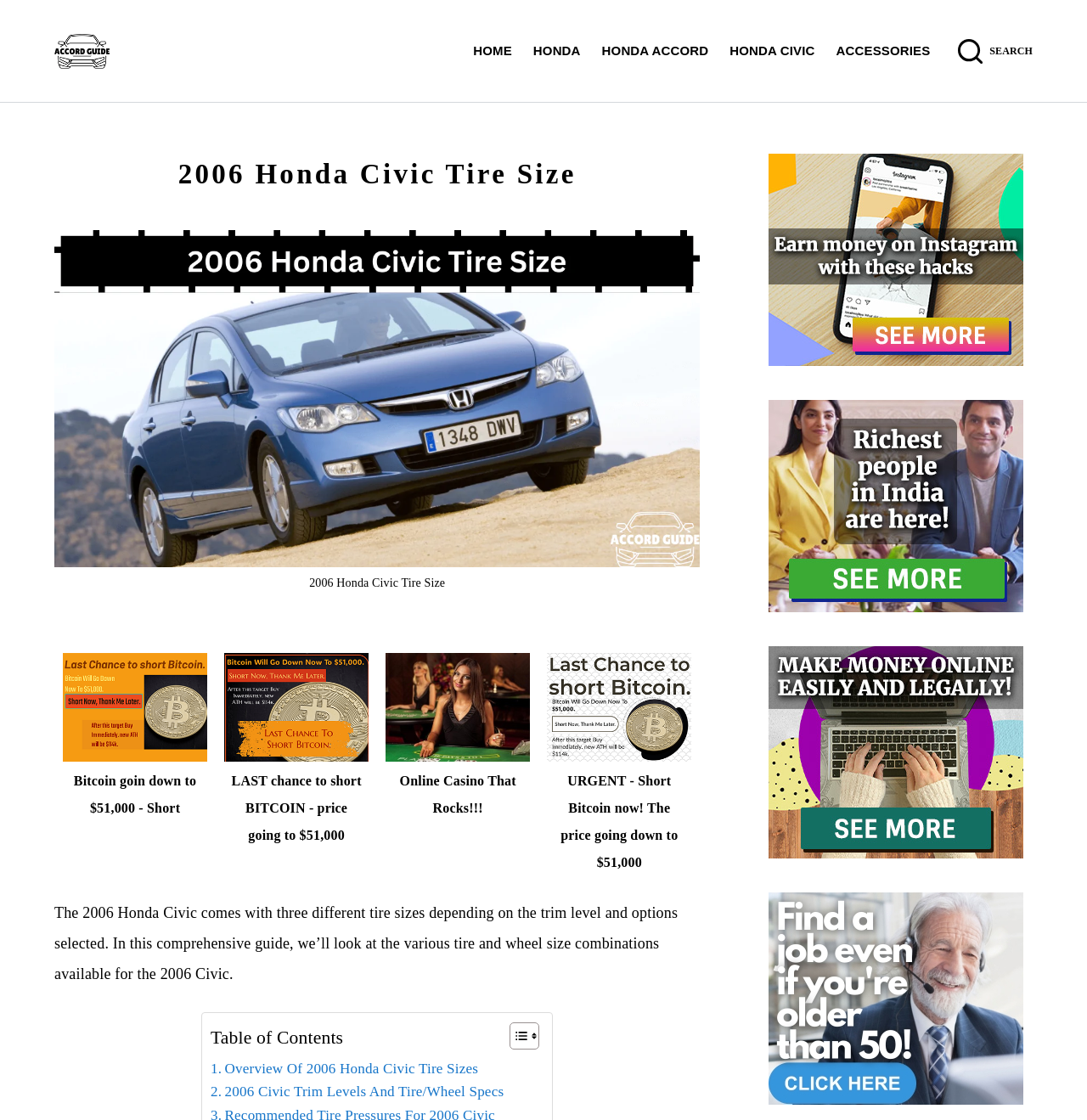Determine the bounding box coordinates of the region I should click to achieve the following instruction: "View 2006 Honda Civic Tire Size overview". Ensure the bounding box coordinates are four float numbers between 0 and 1, i.e., [left, top, right, bottom].

[0.194, 0.944, 0.44, 0.965]